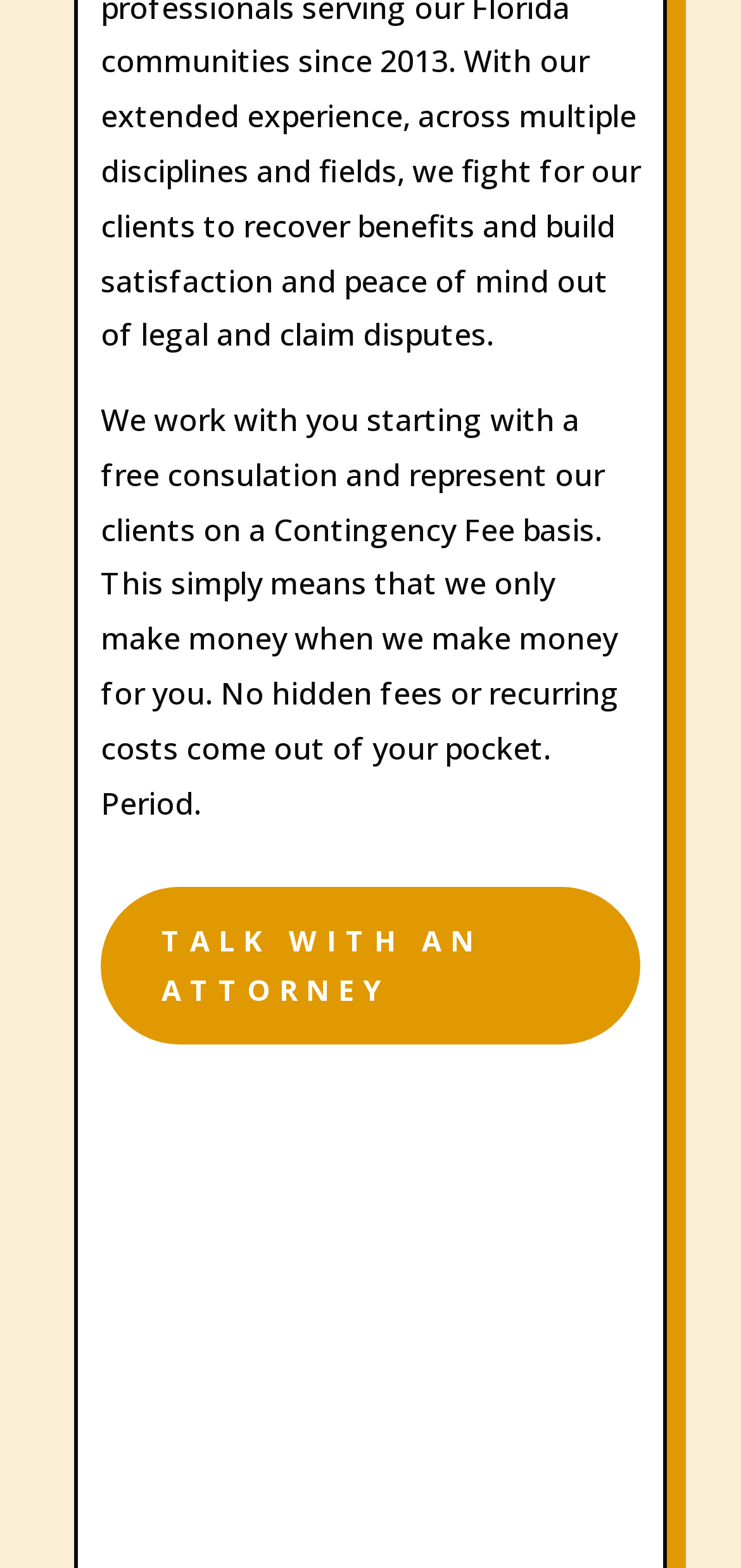What is the basis of the contingency fee?
Answer the question with as much detail as possible.

According to the StaticText element, the contingency fee basis is explained as 'This simply means that we only make money when we make money for you.' This implies that the fee is contingent upon the success of the case, and the lawyers only get paid when they win the case for their clients.